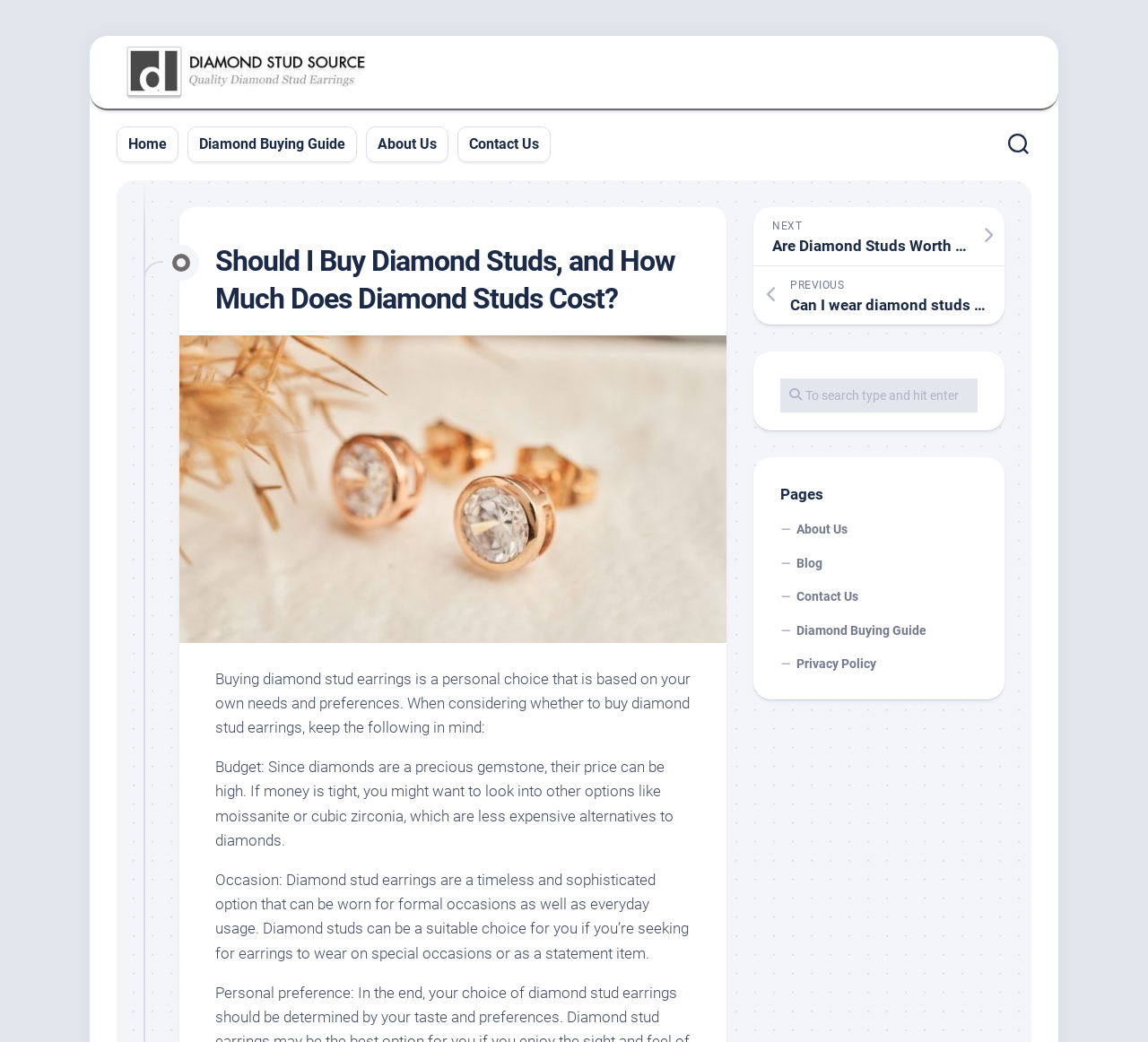Provide a single word or phrase to answer the given question: 
What is the alternative to diamonds mentioned in the text?

Moissanite or cubic zirconia